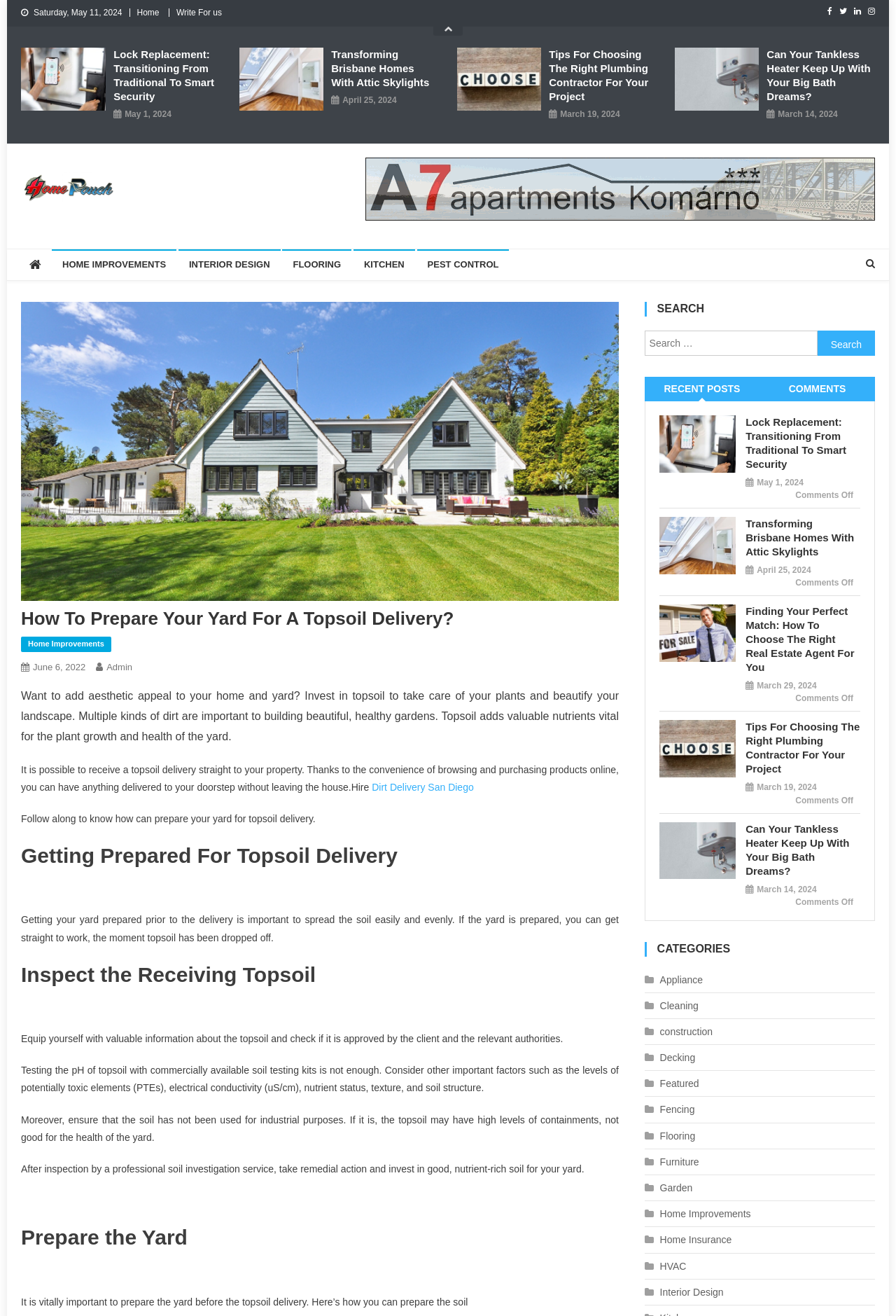What is the topic of the first post in the 'RECENT POSTS' section?
Ensure your answer is thorough and detailed.

I found the topic of the first post by reading the heading of the first post in the 'RECENT POSTS' section, which is 'Lock Replacement: Transitioning From Traditional To Smart Security'.